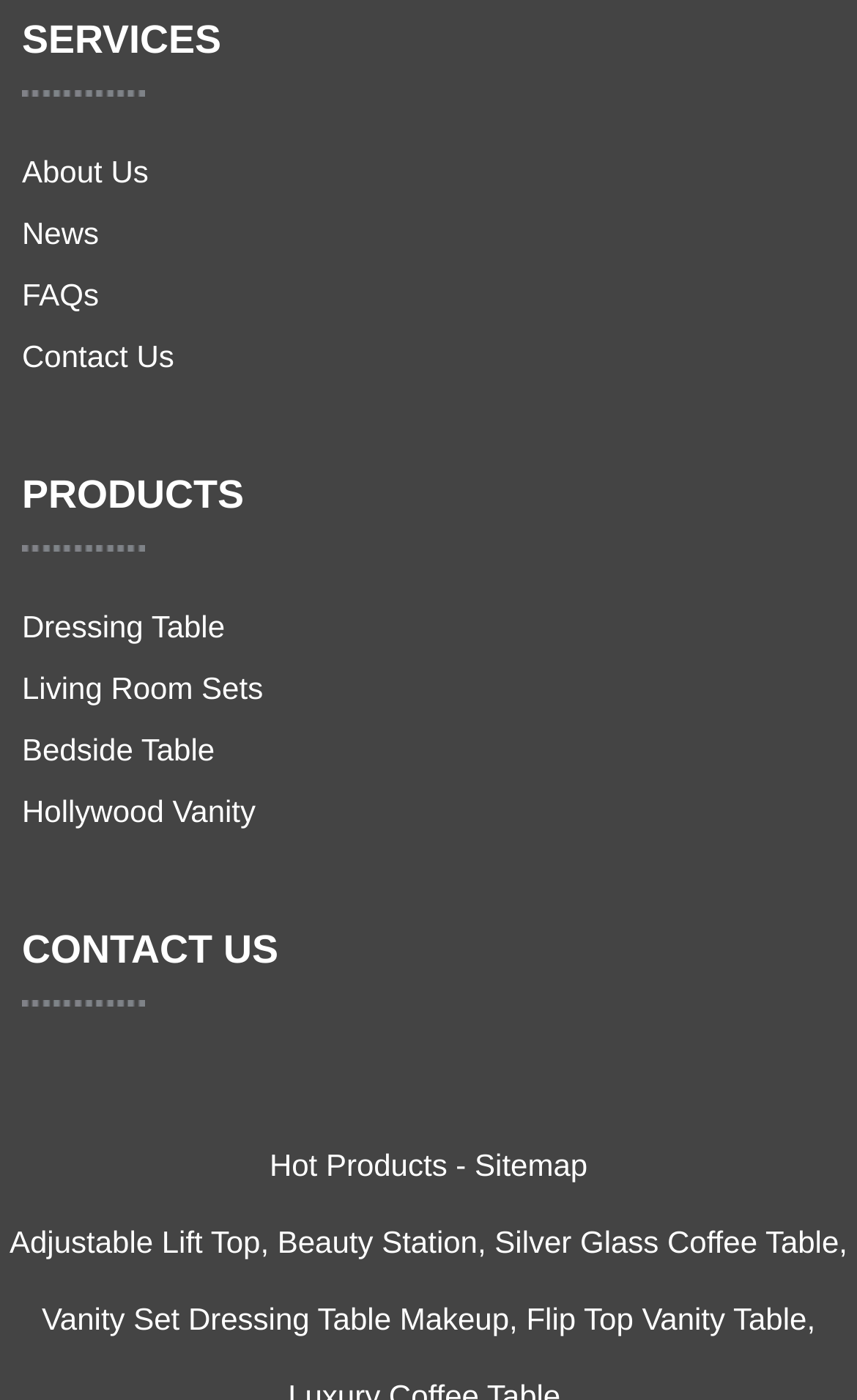Point out the bounding box coordinates of the section to click in order to follow this instruction: "visit Sitemap".

[0.554, 0.82, 0.686, 0.845]